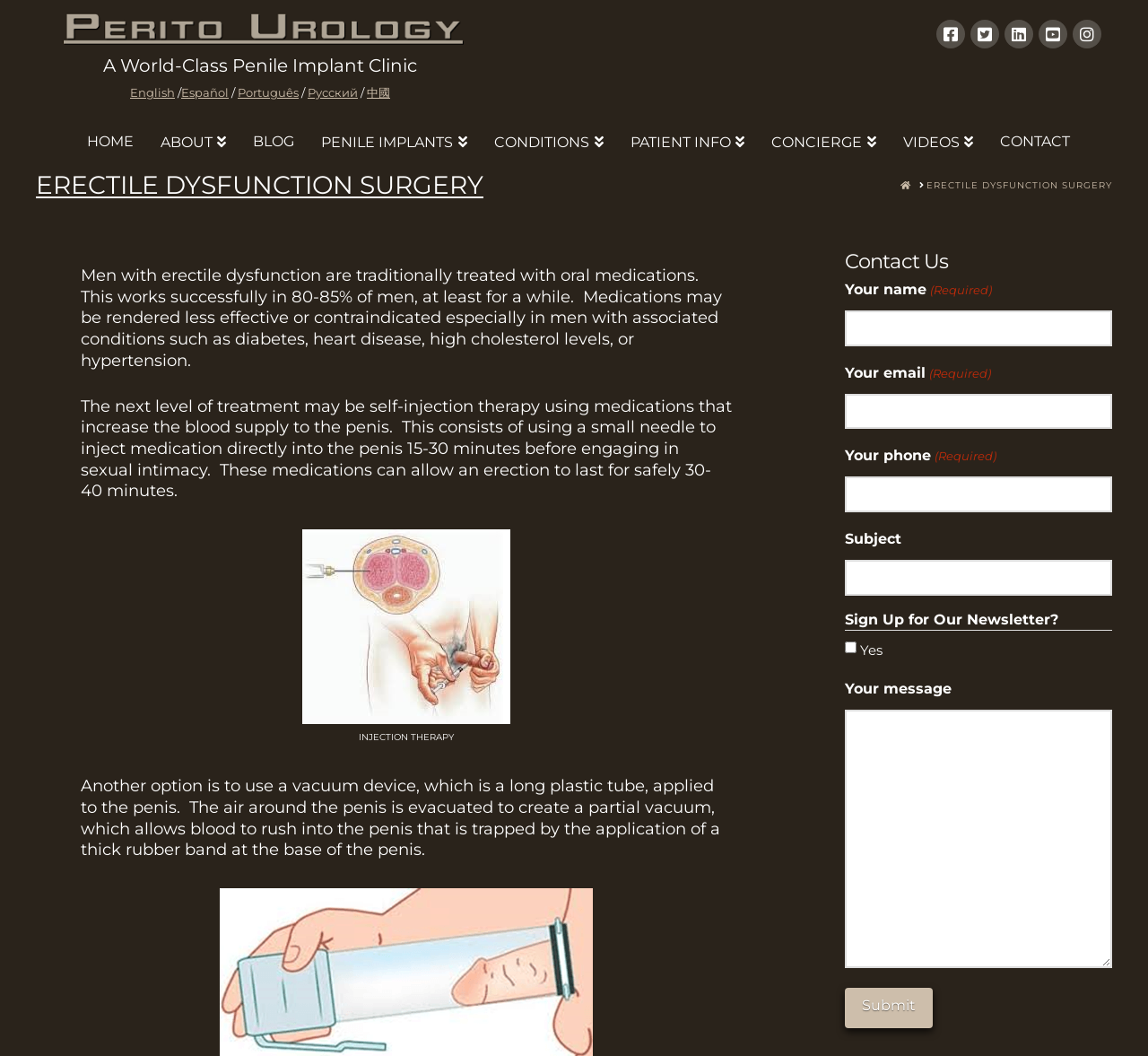Highlight the bounding box coordinates of the region I should click on to meet the following instruction: "Click the Submit button".

[0.736, 0.935, 0.813, 0.973]